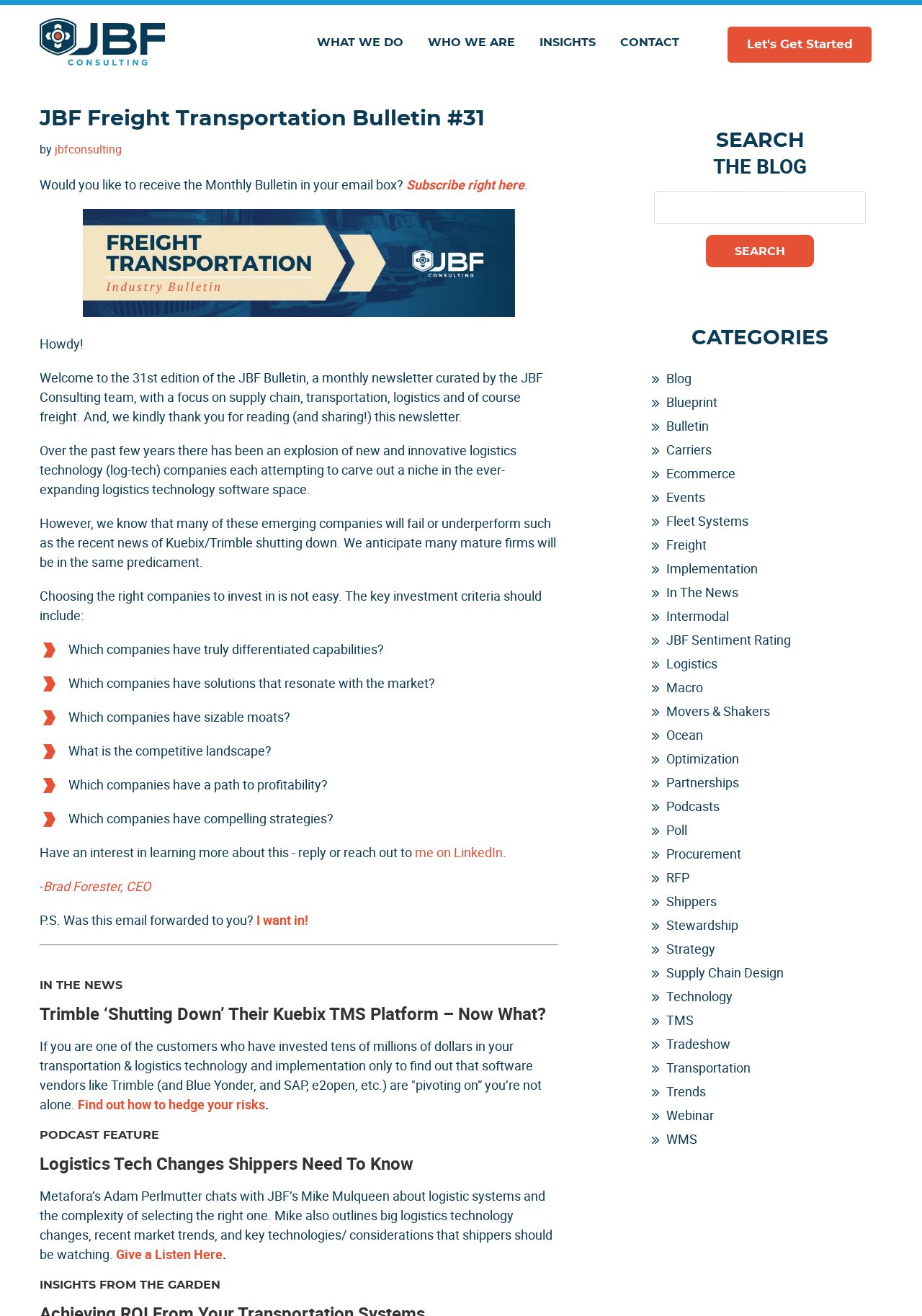Please determine the bounding box coordinates of the section I need to click to accomplish this instruction: "Search the blog".

[0.707, 0.144, 0.941, 0.205]